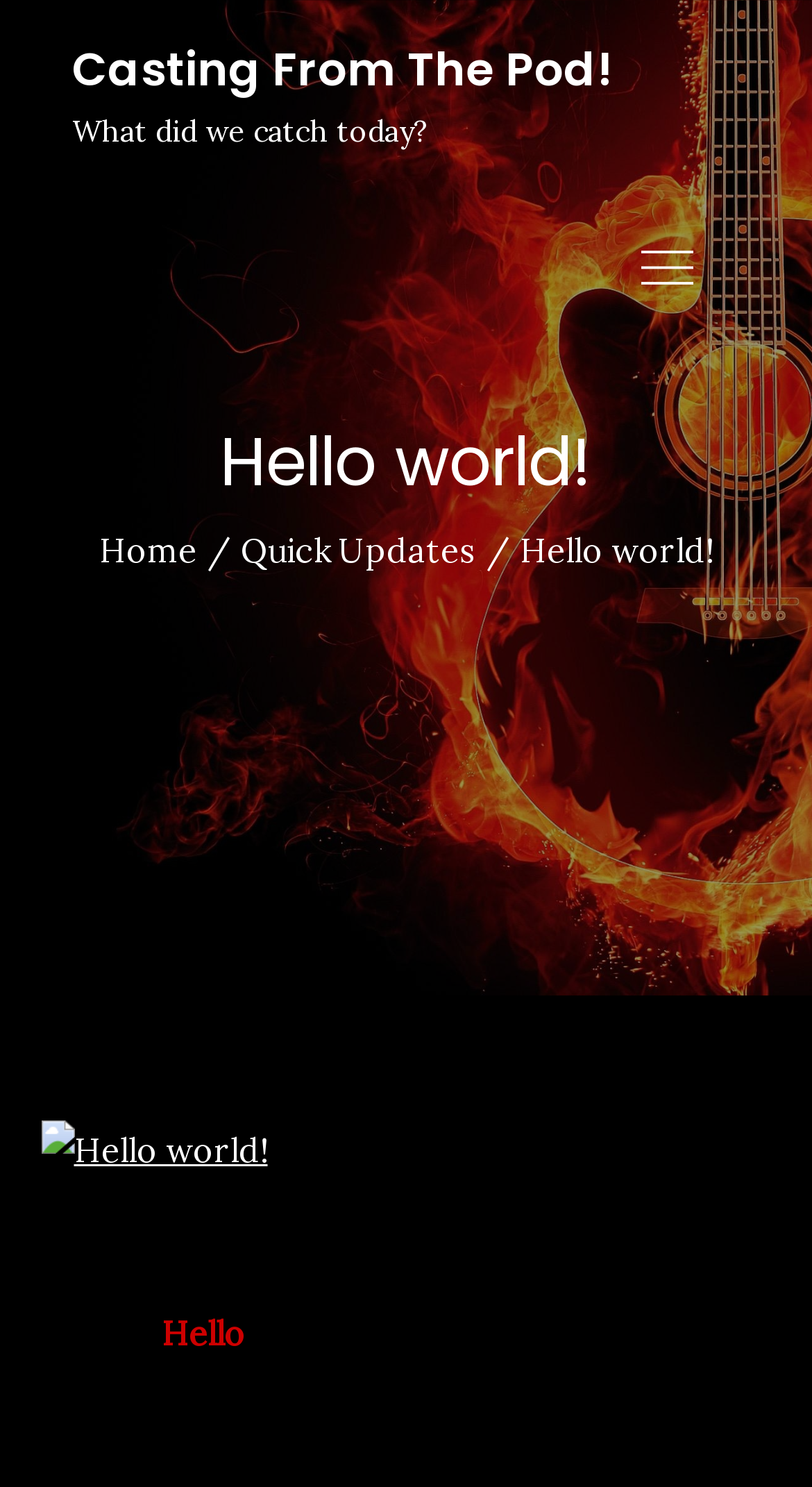Provide a thorough description of the webpage's content and layout.

The webpage is titled "Hello world! – Casting From The Pod!" and appears to be a blog or article page. At the top, there is a link to "Casting From The Pod!" positioned near the left edge of the page. Below this link, a static text element reads "What did we catch today?".

To the right of these elements, a navigation menu labeled "Primary Menu" is located, which contains a button that can be expanded to reveal more options. 

Further down the page, a large heading element displays the title "Hello world!" spanning almost the entire width of the page. Below this heading, a "Breadcrumbs" navigation menu is situated, containing links to "Home" and "Quick Updates", as well as a static text element with the same title "Hello world!".

Within the "Hello world!" static text element, there is a link to "Hello world!" which contains an image with the same title. Below this image, two static text elements are positioned, one reading "A quick" and the other reading "to everyone who just might stumble upon this new “baby”.".